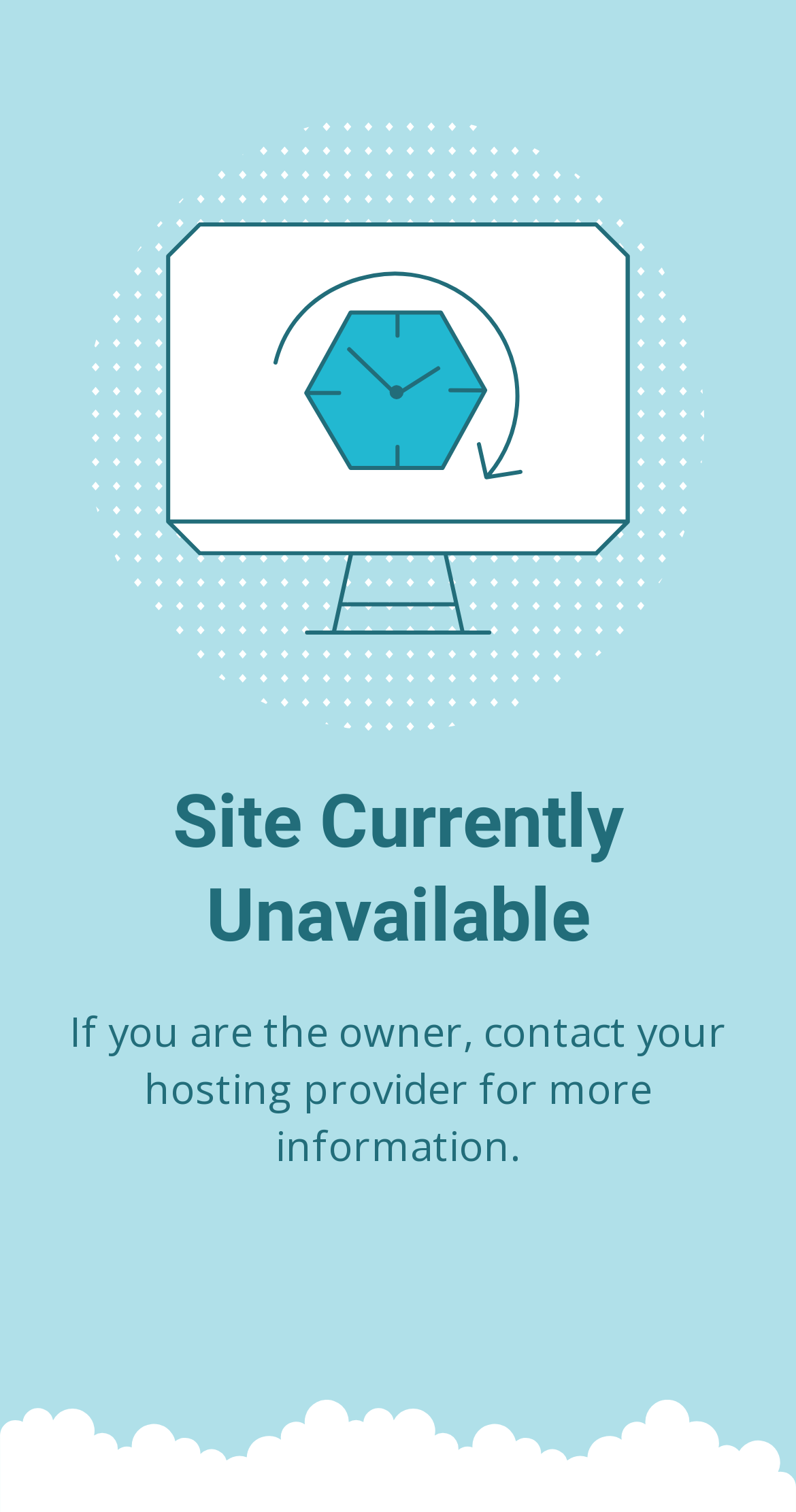Determine which piece of text is the heading of the webpage and provide it.

Site Currently Unavailable